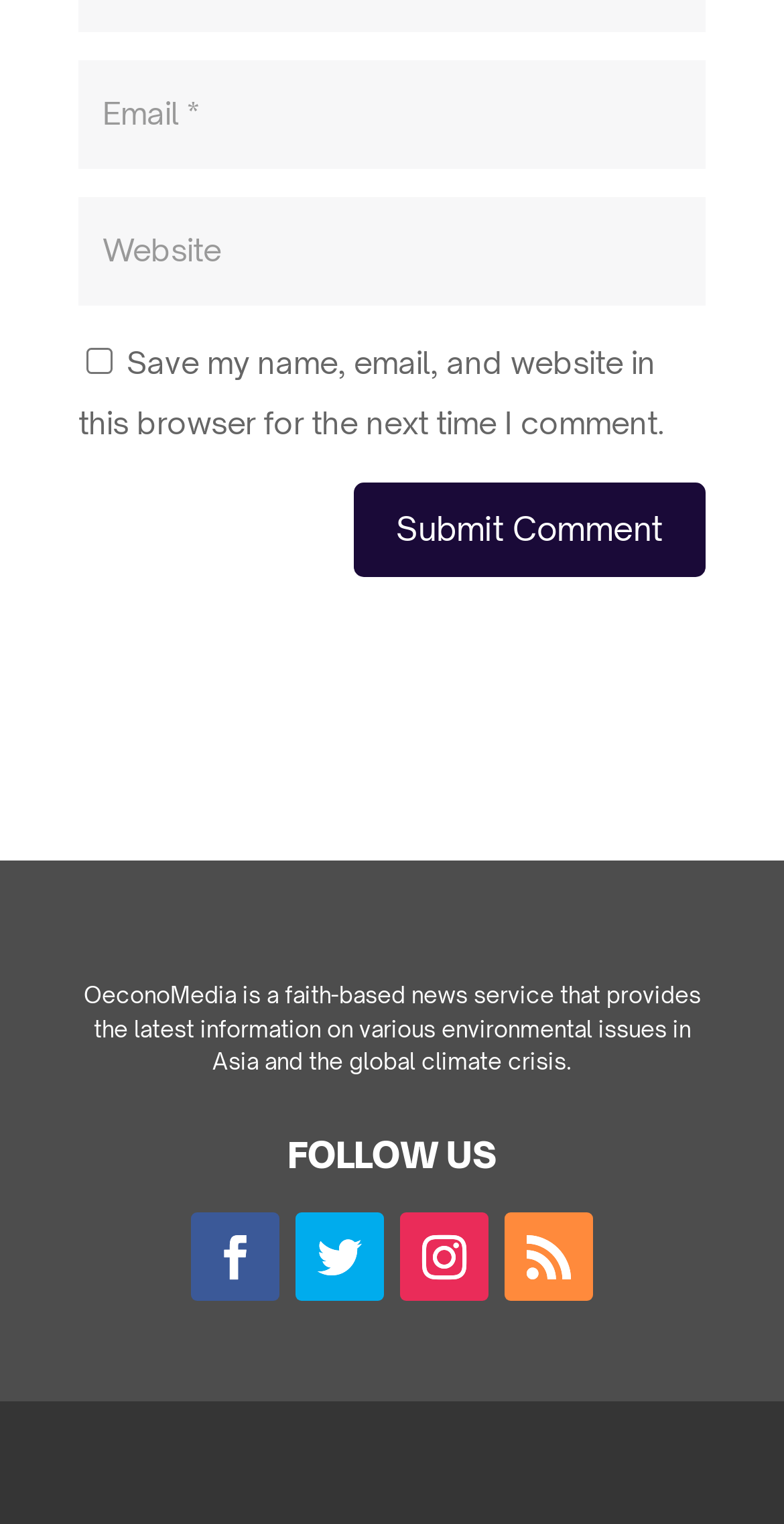Give a one-word or short phrase answer to the question: 
What type of organization is OeconoMedia?

Faith-based news service